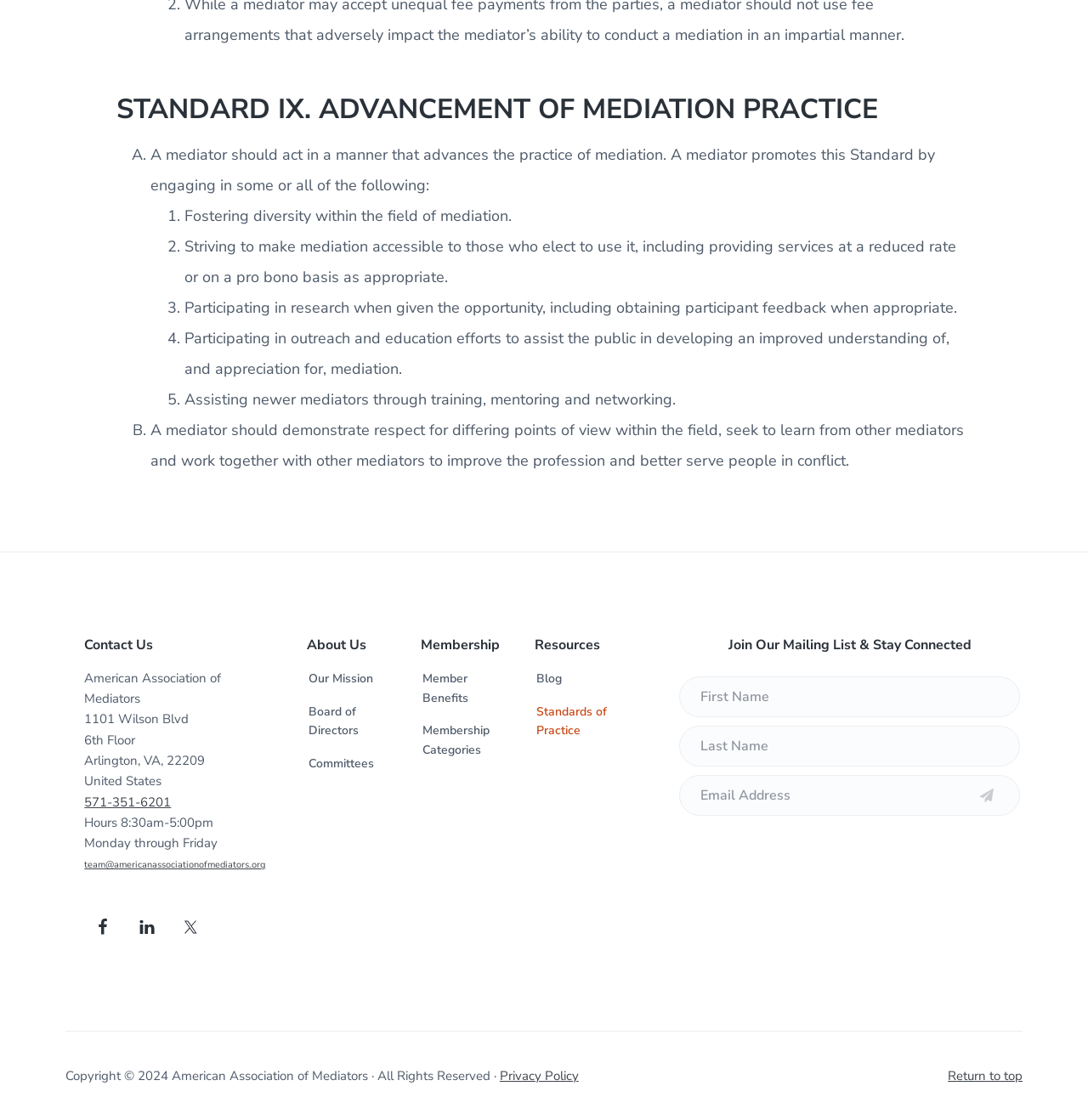Please identify the bounding box coordinates of the region to click in order to complete the given instruction: "Click Contact Us". The coordinates should be four float numbers between 0 and 1, i.e., [left, top, right, bottom].

[0.078, 0.569, 0.254, 0.584]